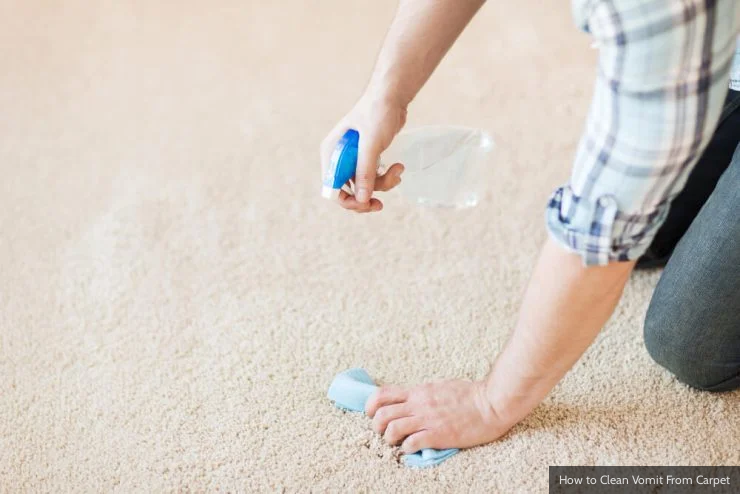Describe all the elements and aspects of the image comprehensively.

In the image, a person is actively cleaning a carpet, demonstrating a practical step in the process of removing vomit stains. They are holding a spray bottle with one hand, while the other hand grips a blue cloth, positioned on the carpet. This action highlights a common household cleaning scenario, showcasing the importance of quick and effective stain removal. The image accompanies a guide titled "How to Clean Vomit From Carpet," which likely outlines essential steps and tips for managing such messy situations efficiently. The setting appears casual, perhaps in a living room, emphasizing relatable home care challenges many face, especially when dealing with children or pets.